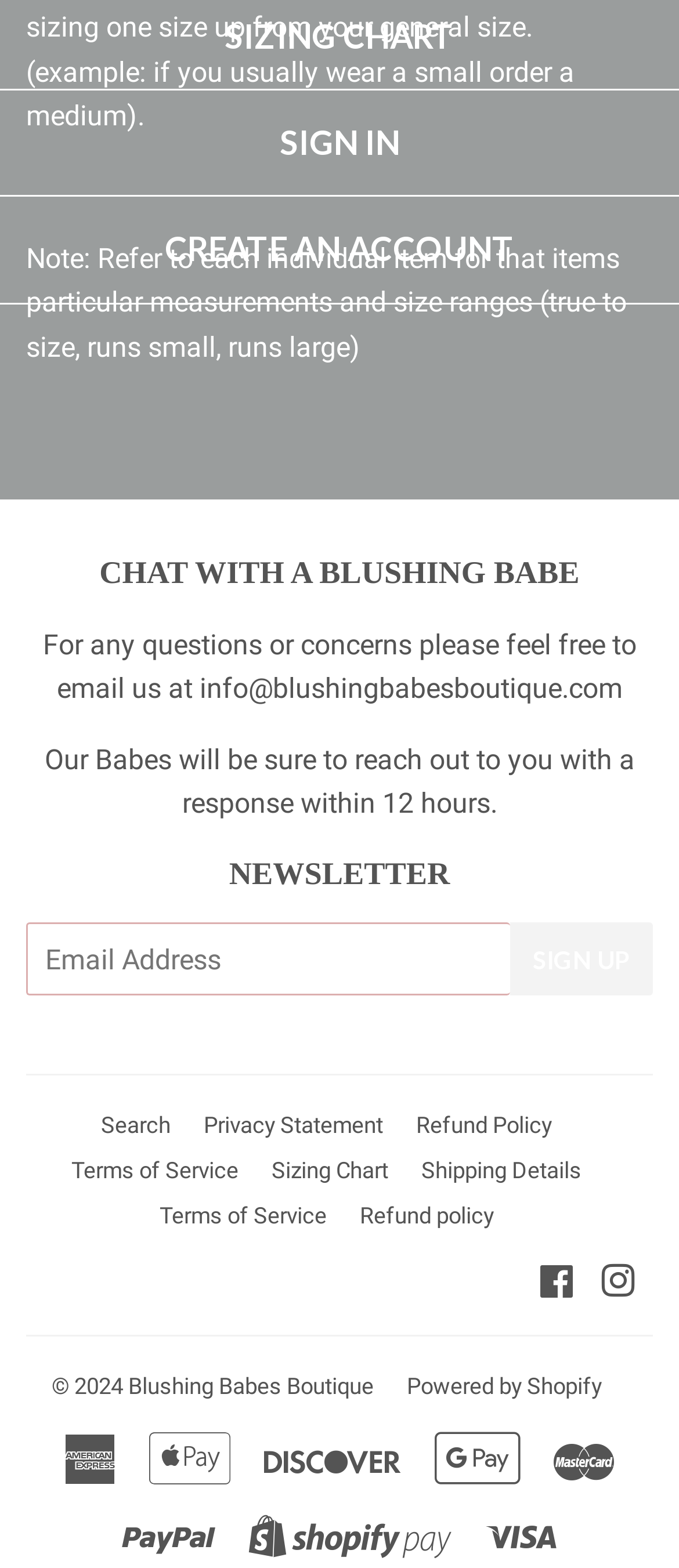Use a single word or phrase to answer the question: What is the name of the platform that powers this website?

Shopify